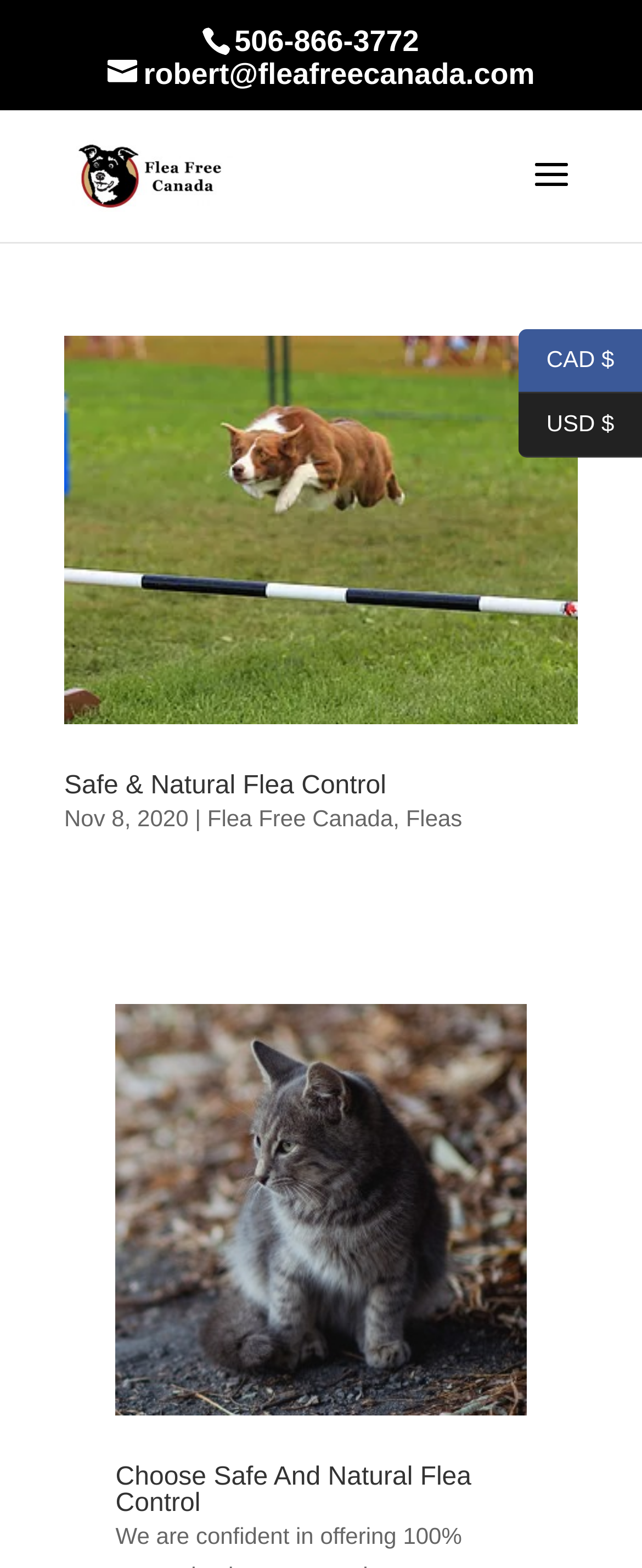For the following element description, predict the bounding box coordinates in the format (top-left x, top-left y, bottom-right x, bottom-right y). All values should be floating point numbers between 0 and 1. Description: Flea Free Canada

[0.323, 0.513, 0.612, 0.53]